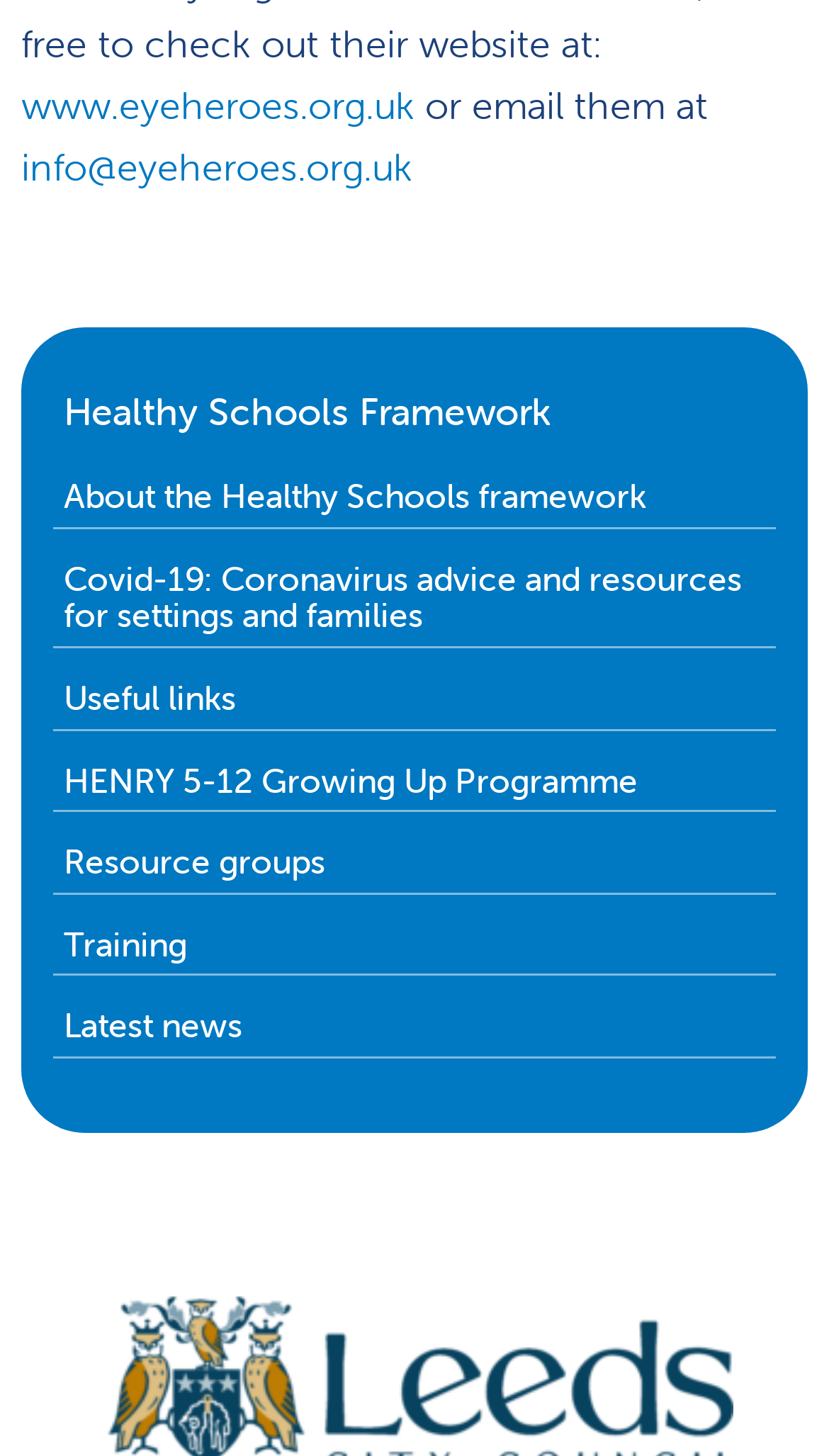Determine the bounding box coordinates of the region that needs to be clicked to achieve the task: "get Covid-19 advice and resources".

[0.064, 0.37, 0.936, 0.445]